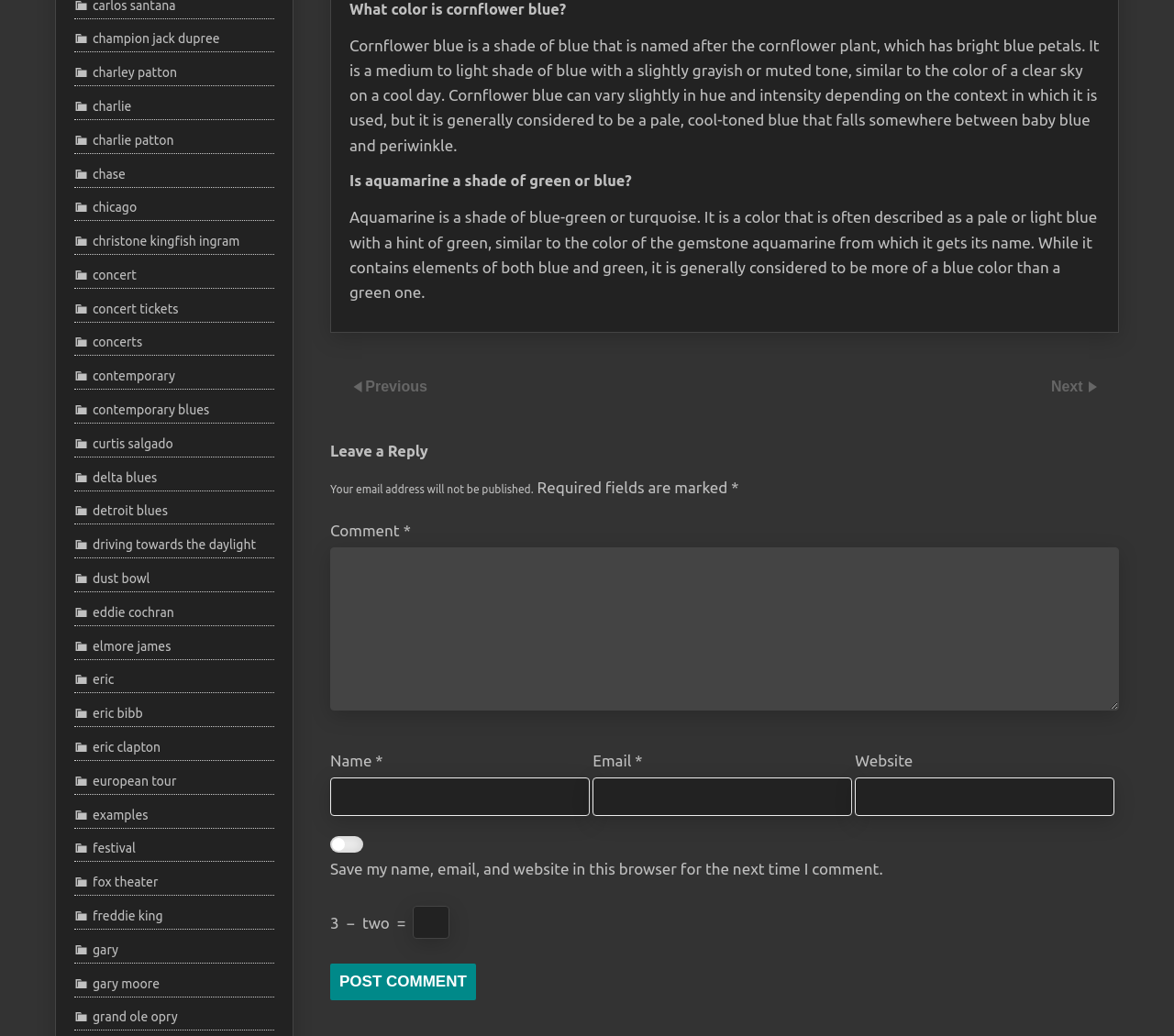Respond with a single word or phrase to the following question:
How many textboxes are there in the comment section?

4